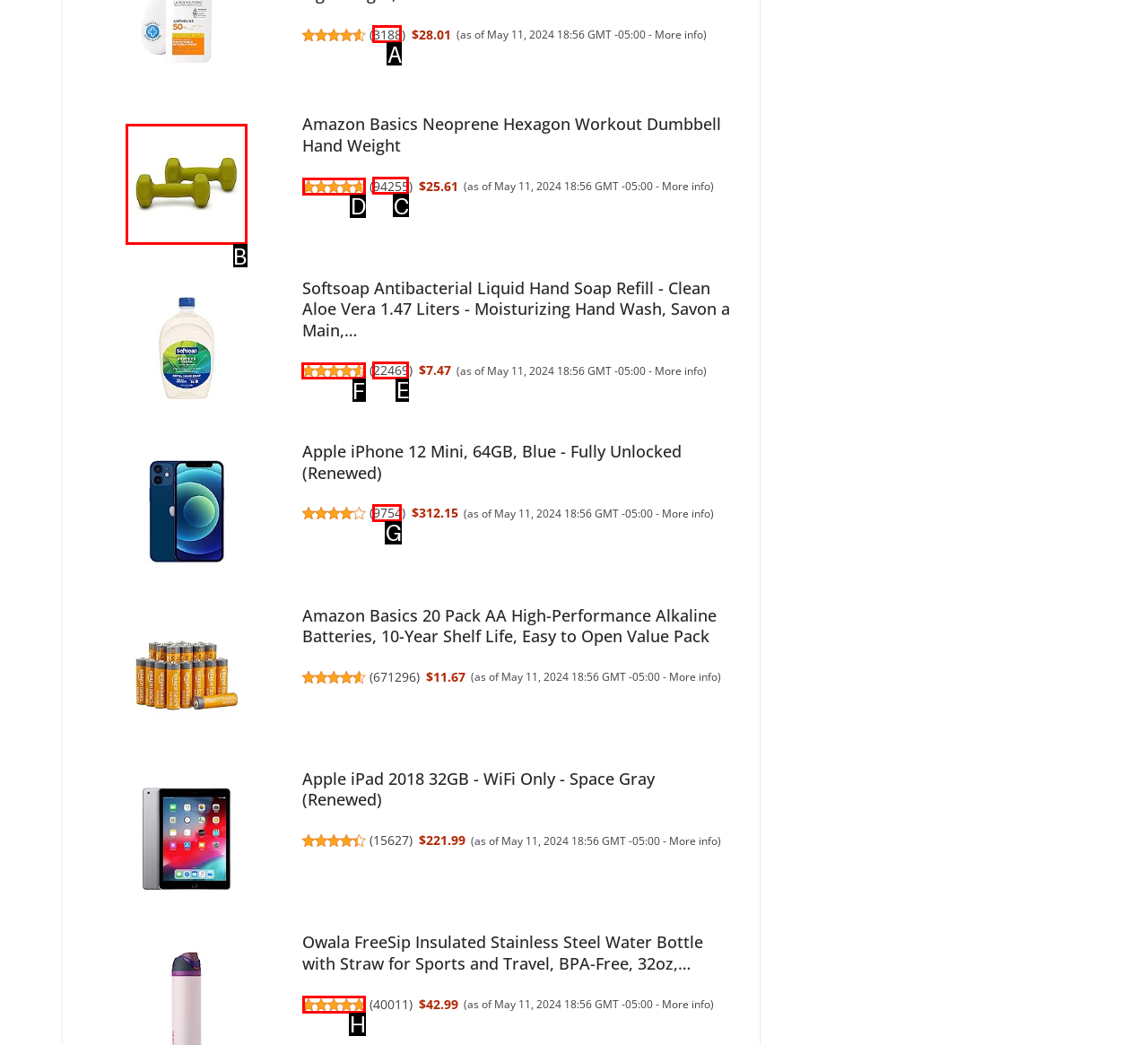Determine the HTML element to be clicked to complete the task: Click on the 'Daily News Roundup - August 8, 2015' link. Answer by giving the letter of the selected option.

None